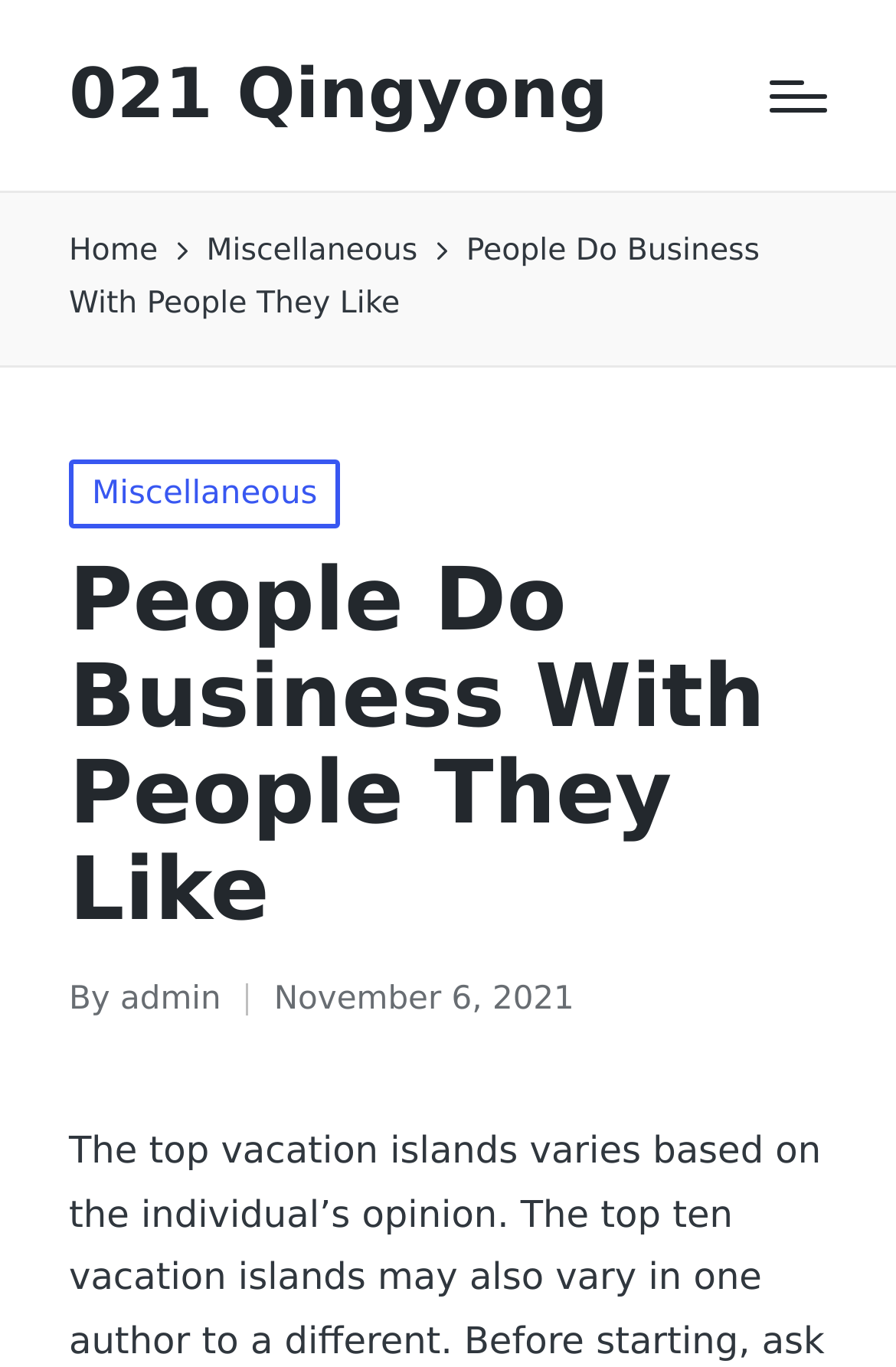Could you identify the text that serves as the heading for this webpage?

People Do Business With People They Like